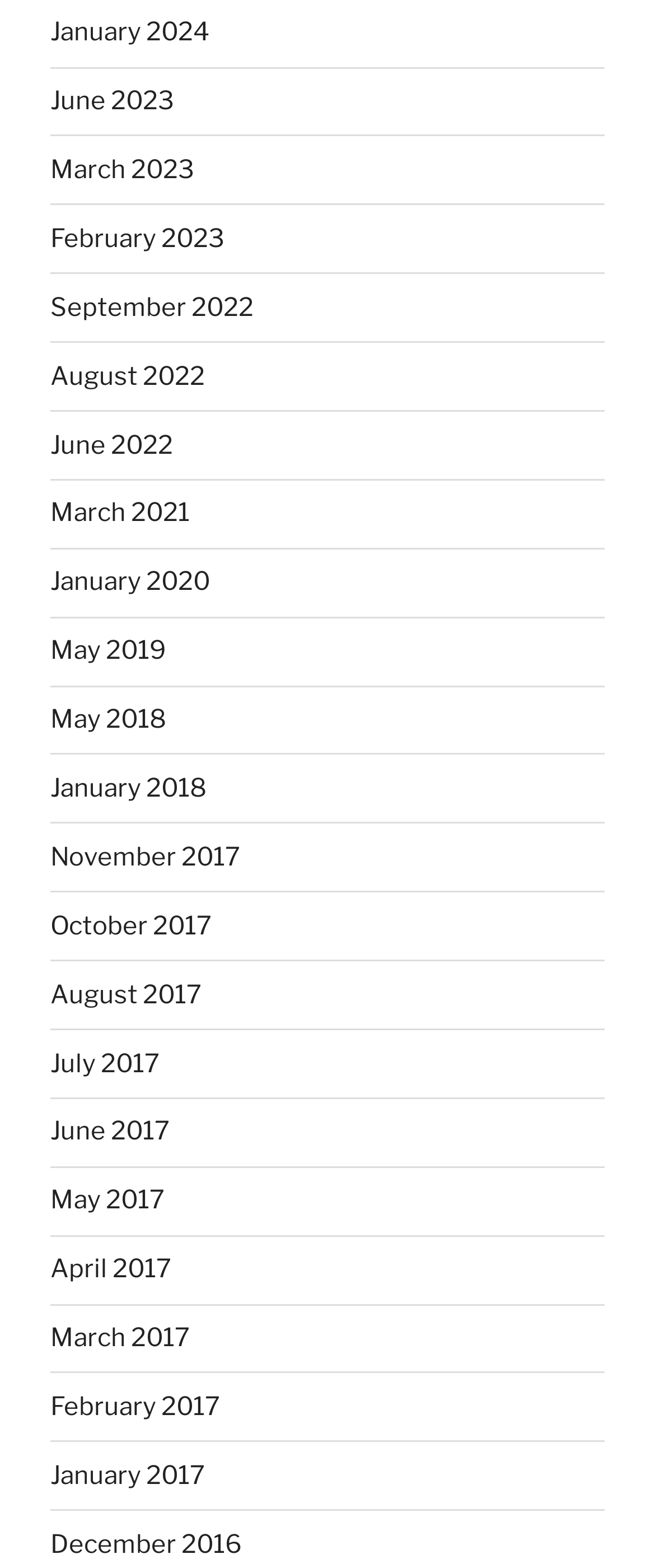Provide the bounding box coordinates of the section that needs to be clicked to accomplish the following instruction: "view March 2021."

[0.077, 0.318, 0.29, 0.337]